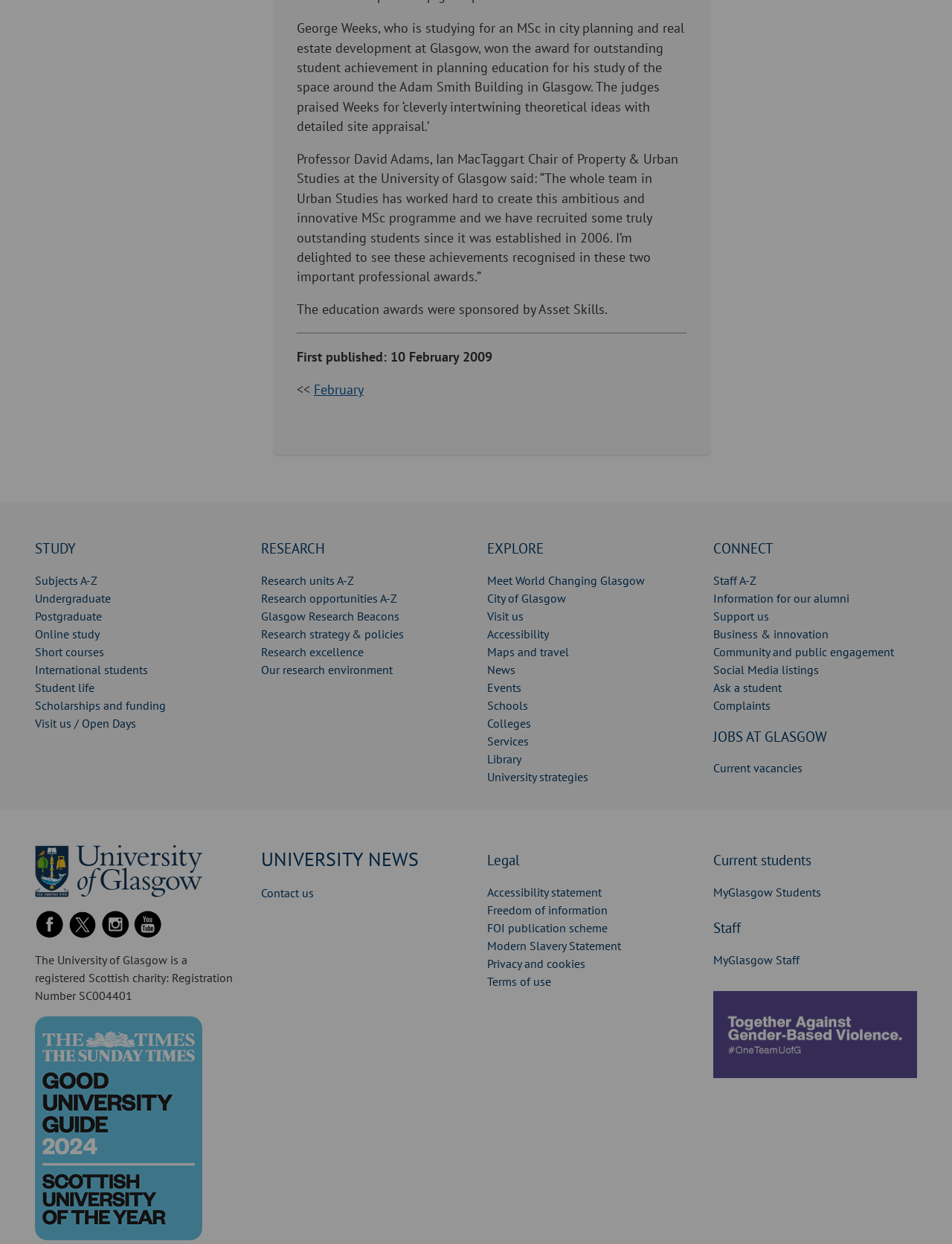Extract the bounding box for the UI element that matches this description: "City of Glasgow".

[0.512, 0.475, 0.595, 0.487]